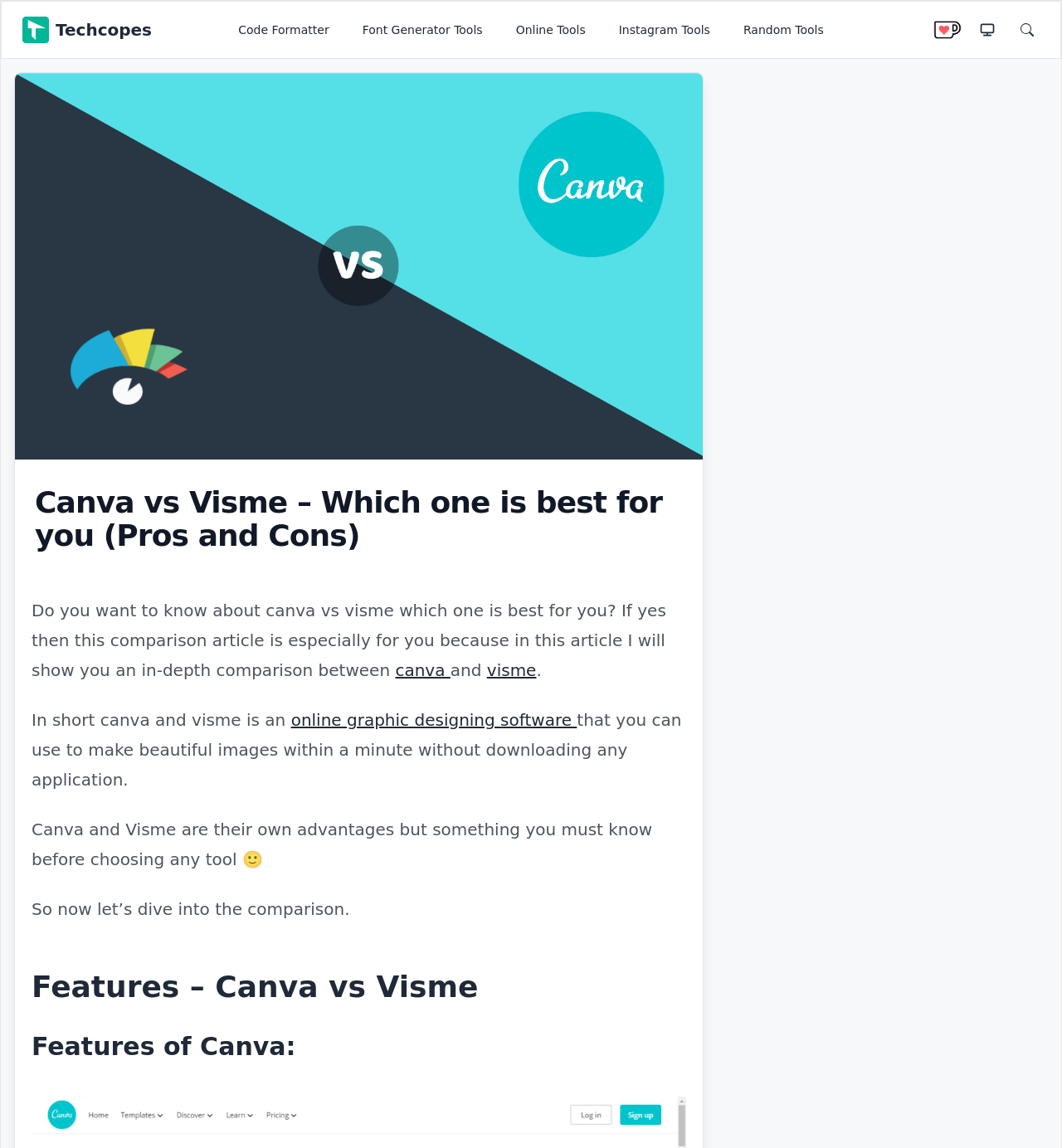Please find the bounding box coordinates of the element that needs to be clicked to perform the following instruction: "Switch to 'Theme'". The bounding box coordinates should be four float numbers between 0 and 1, represented as [left, top, right, bottom].

[0.911, 0.009, 0.948, 0.043]